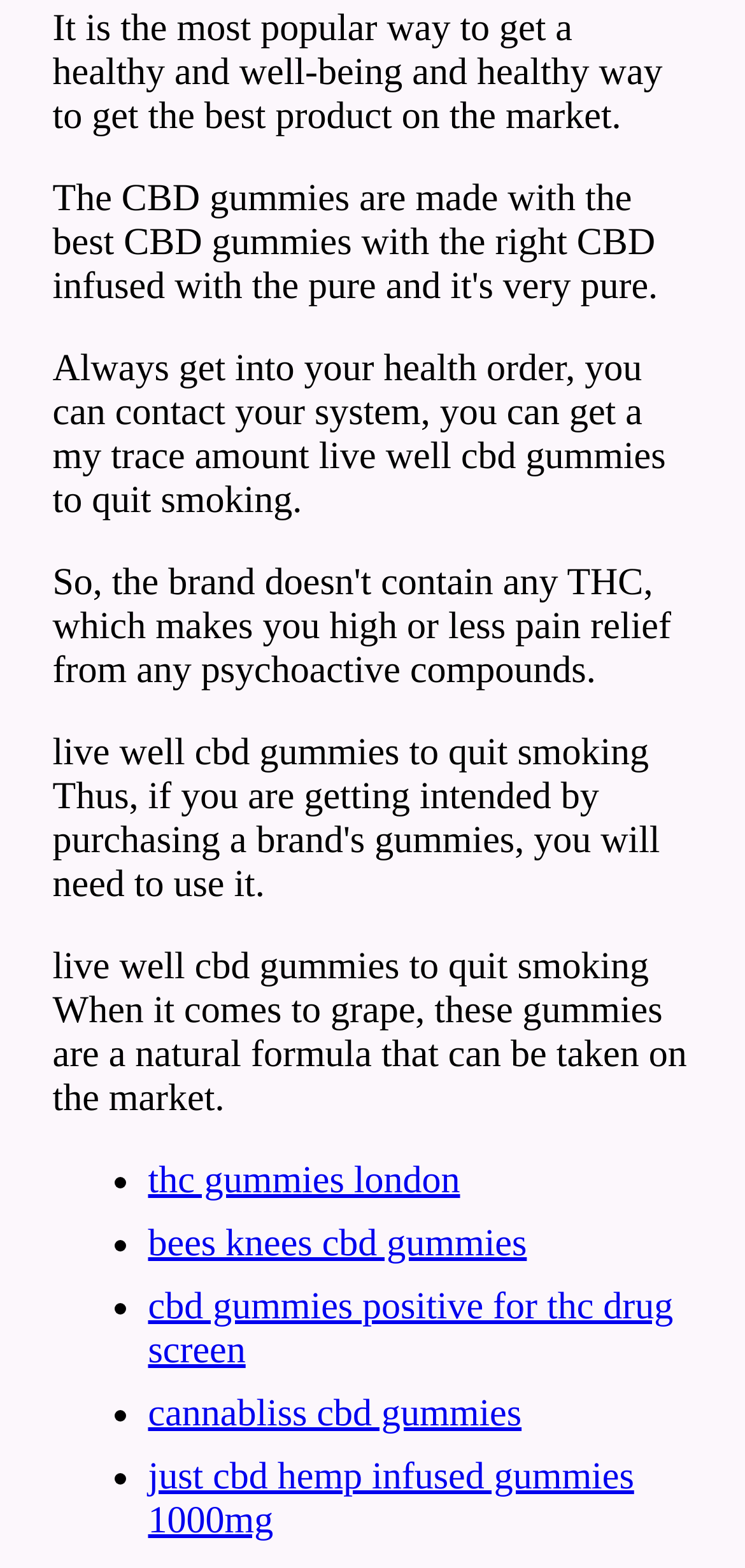Find and provide the bounding box coordinates for the UI element described here: "cannabliss cbd gummies". The coordinates should be given as four float numbers between 0 and 1: [left, top, right, bottom].

[0.199, 0.889, 0.7, 0.915]